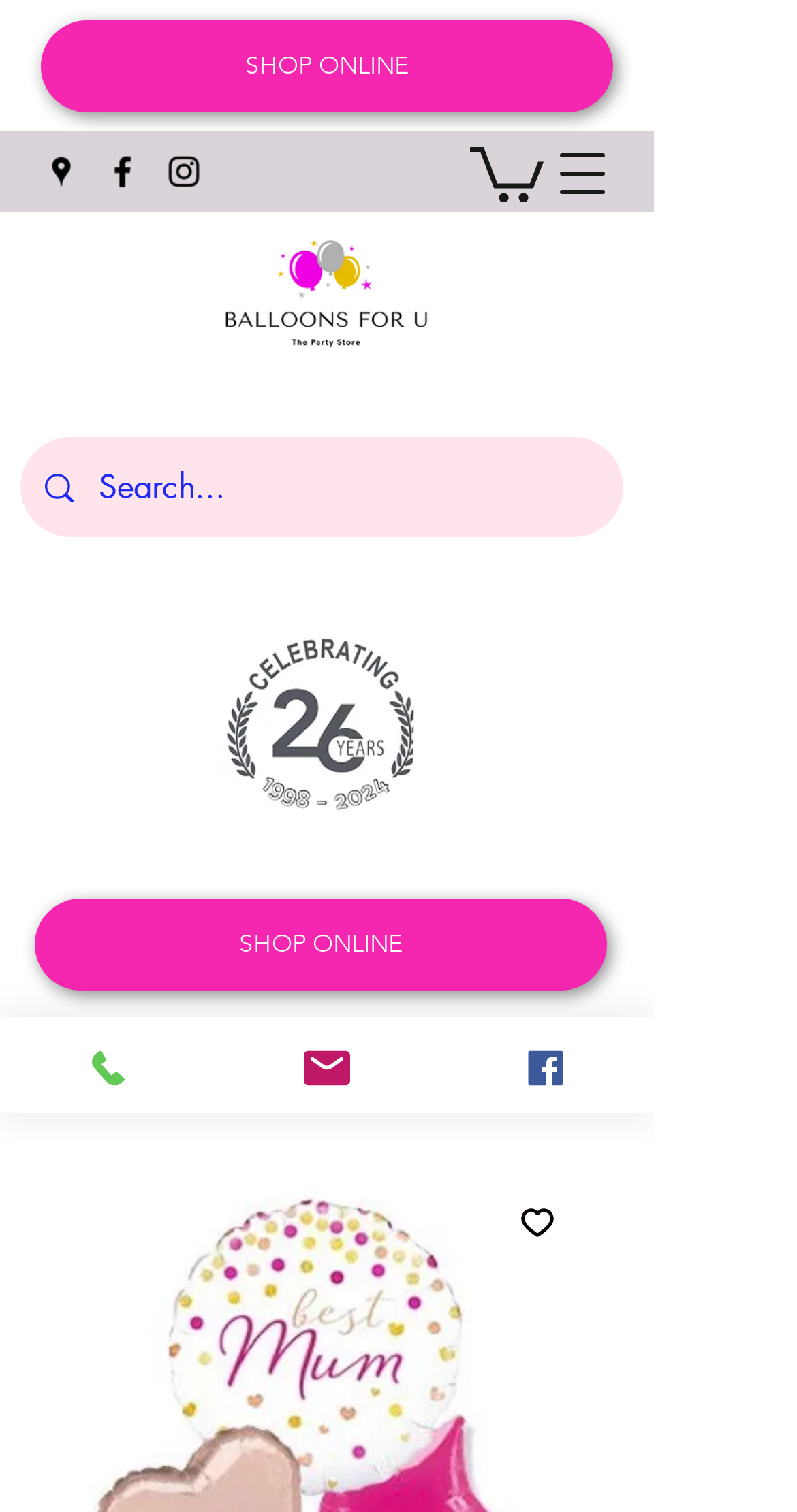Please specify the coordinates of the bounding box for the element that should be clicked to carry out this instruction: "Check the price of ChiFit Plantar Fasciitis on Amazon". The coordinates must be four float numbers between 0 and 1, formatted as [left, top, right, bottom].

None